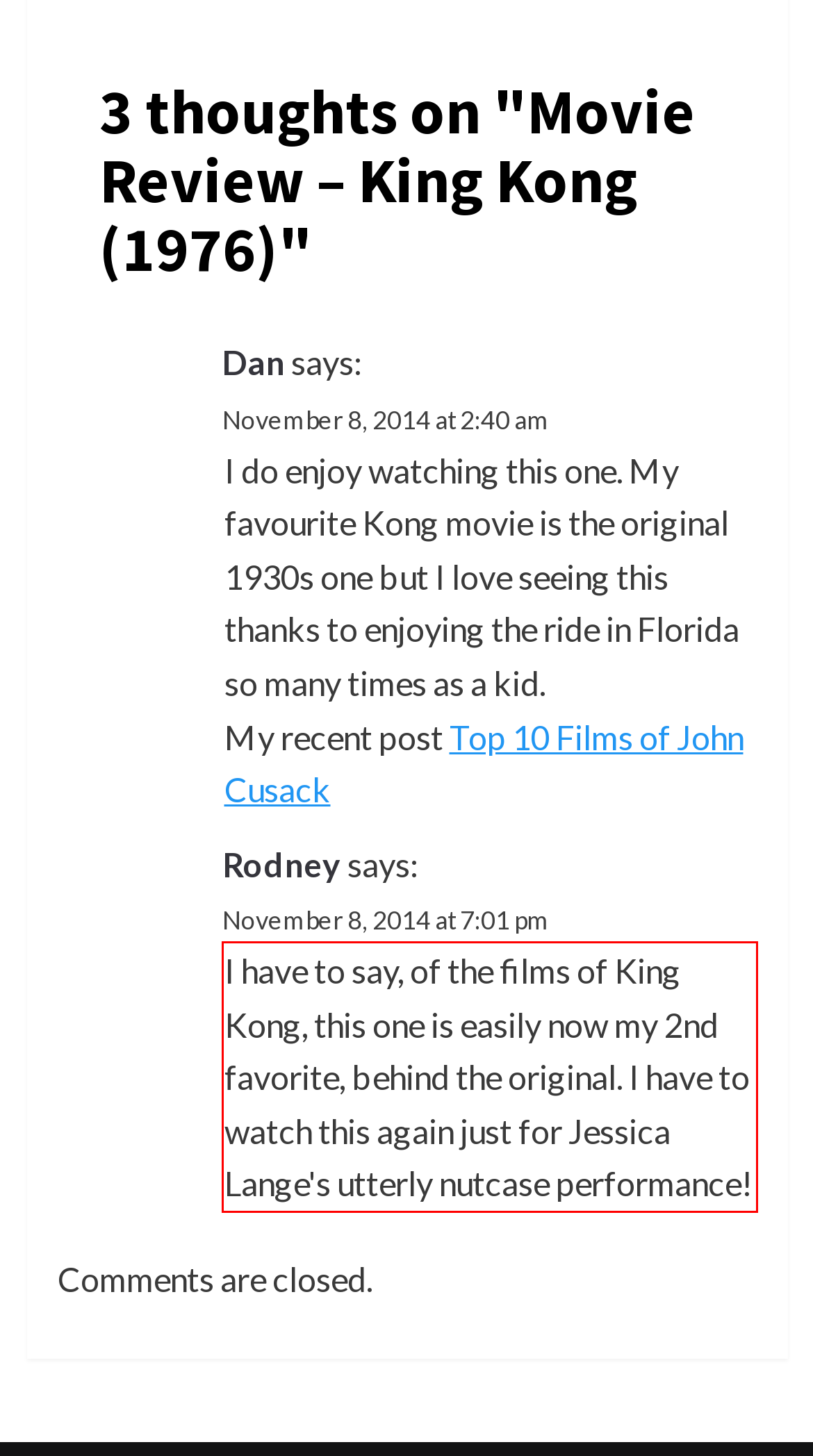Please analyze the screenshot of a webpage and extract the text content within the red bounding box using OCR.

I have to say, of the films of King Kong, this one is easily now my 2nd favorite, behind the original. I have to watch this again just for Jessica Lange's utterly nutcase performance!